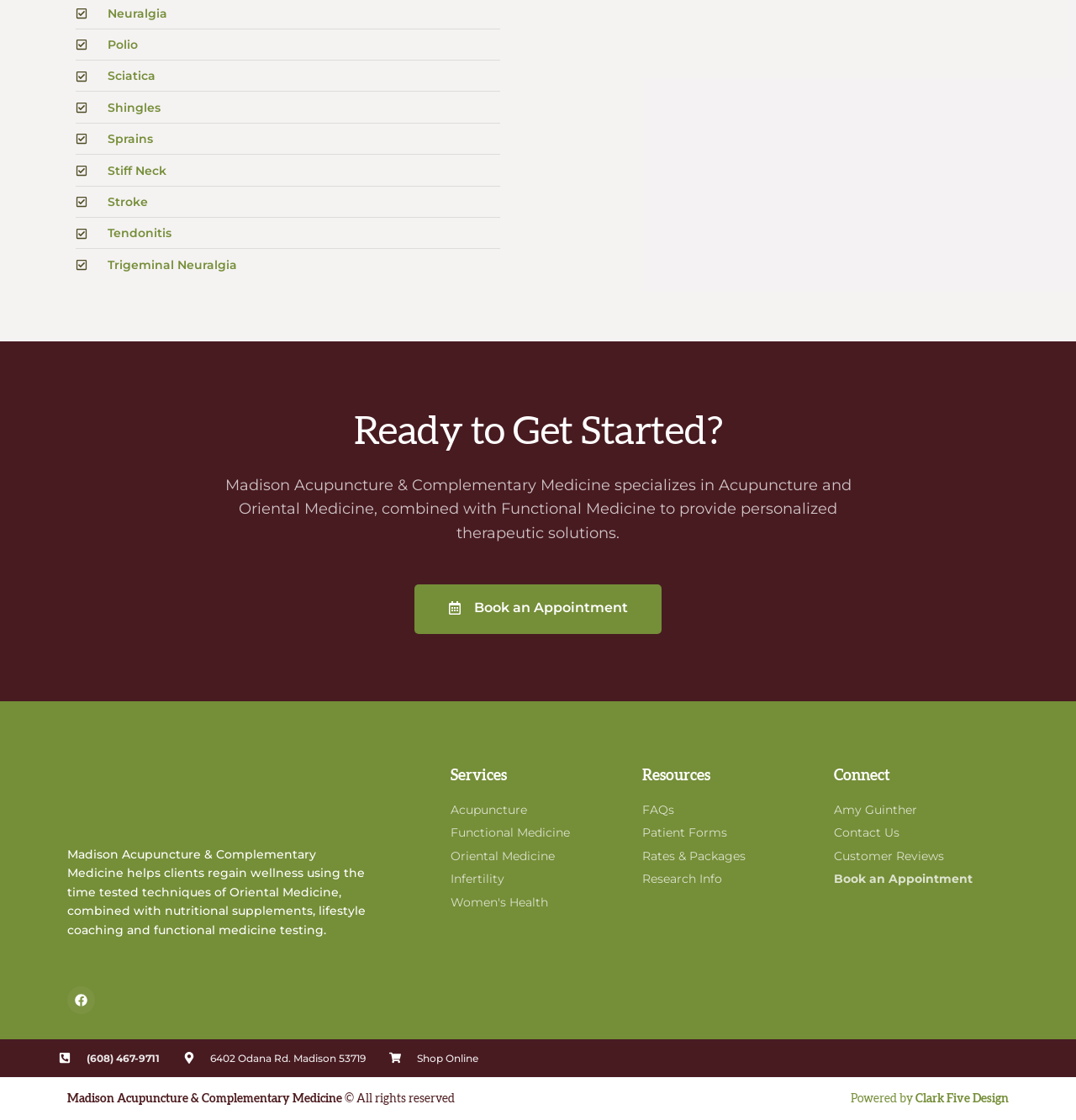Locate the bounding box coordinates of the element to click to perform the following action: 'View patient forms'. The coordinates should be given as four float values between 0 and 1, in the form of [left, top, right, bottom].

[0.597, 0.735, 0.759, 0.752]